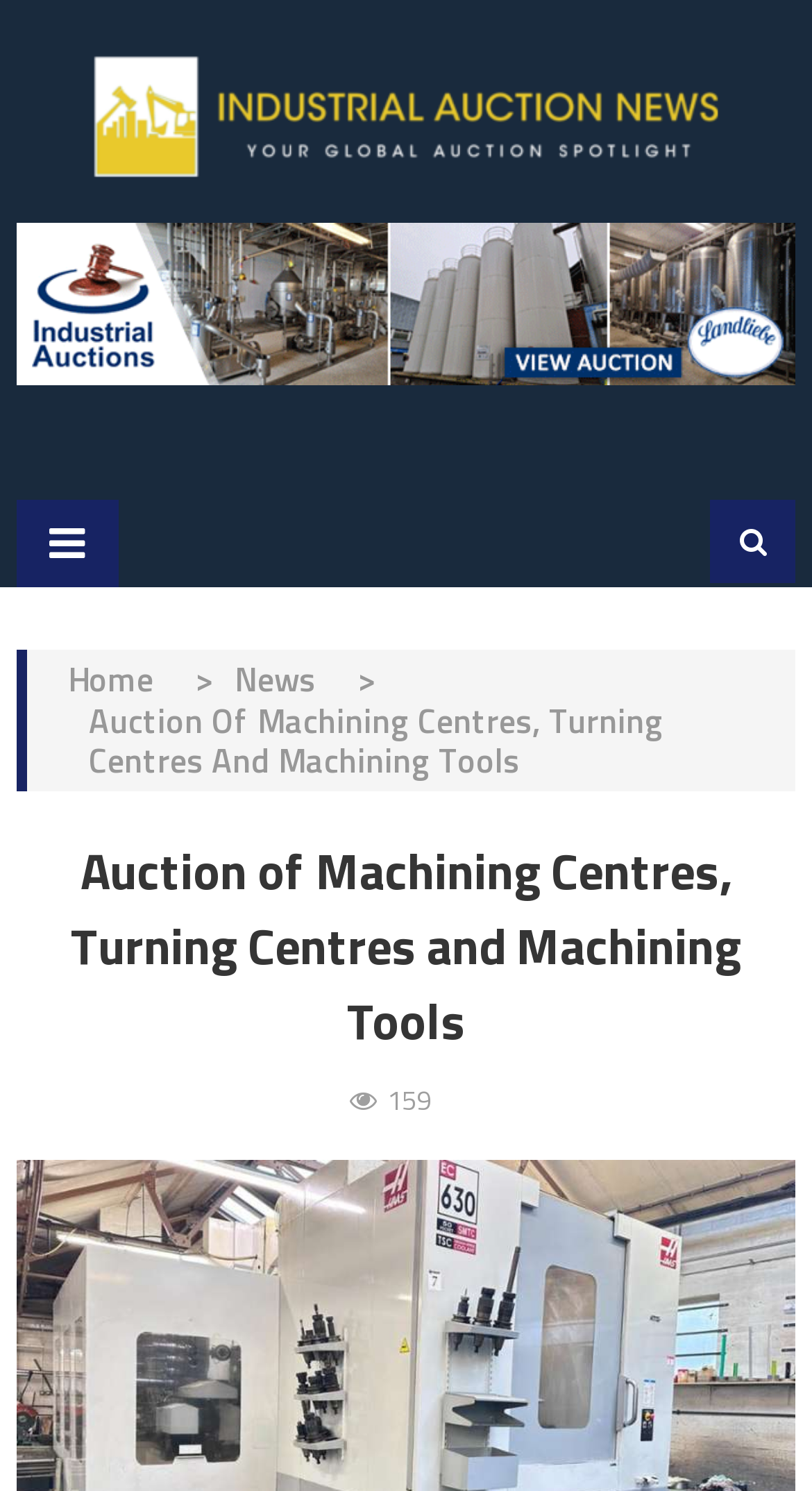What is the purpose of the button with the '' icon?
Kindly answer the question with as much detail as you can.

Although the button with the '' icon is present on the webpage, its purpose is not explicitly stated. It could be a button for filtering, sorting, or other functionality, but without more context, it is unclear.